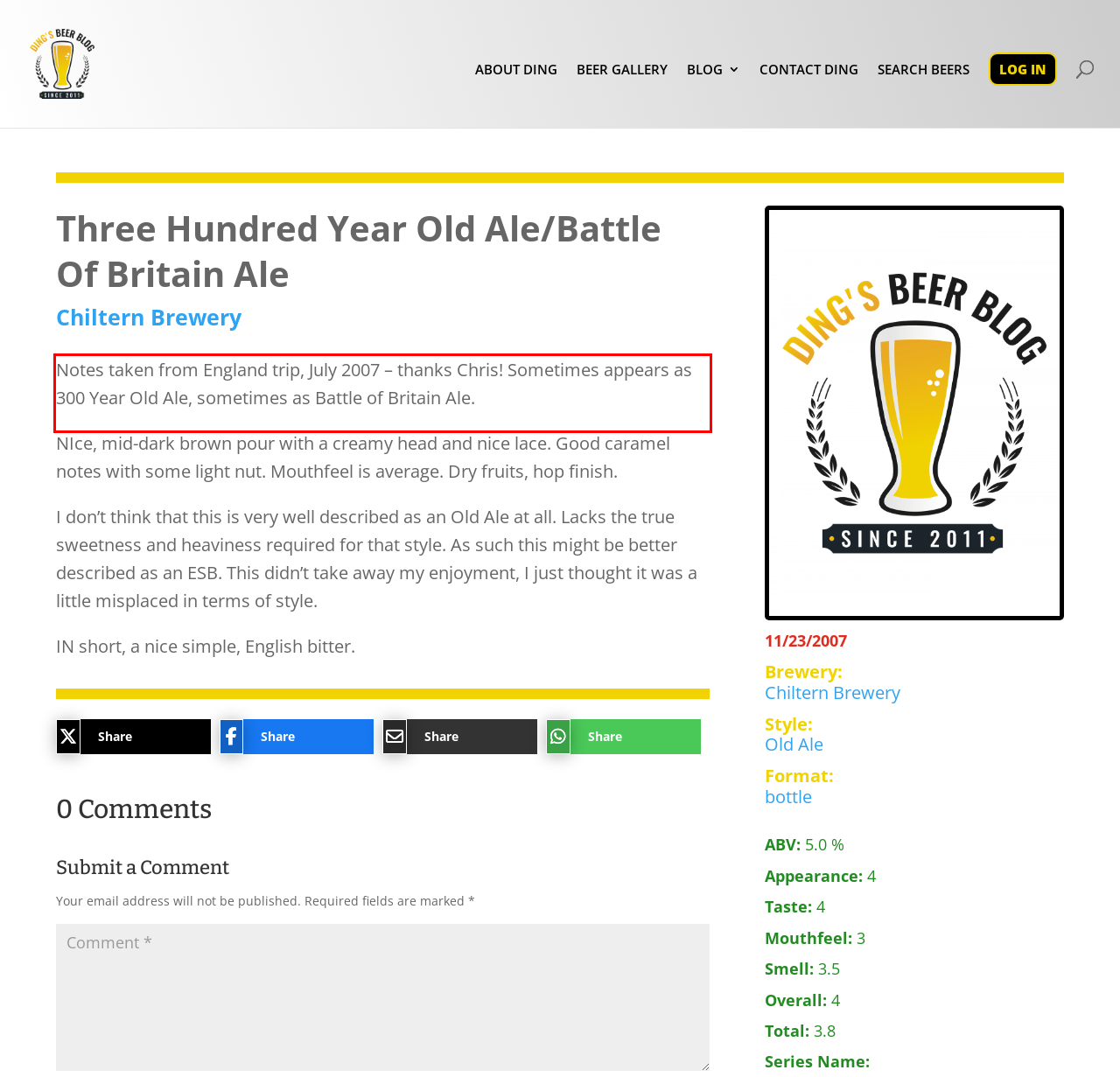Observe the screenshot of the webpage that includes a red rectangle bounding box. Conduct OCR on the content inside this red bounding box and generate the text.

Notes taken from England trip, July 2007 – thanks Chris! Sometimes appears as 300 Year Old Ale, sometimes as Battle of Britain Ale.